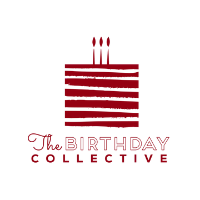From the image, can you give a detailed response to the question below:
What is the font style of 'The' in the logo?

The font style of 'The' in the logo is cursive because the caption specifically mentions that 'The' is written in a cursive style, distinguishing it from the rest of the text which is in bold, capital letters.